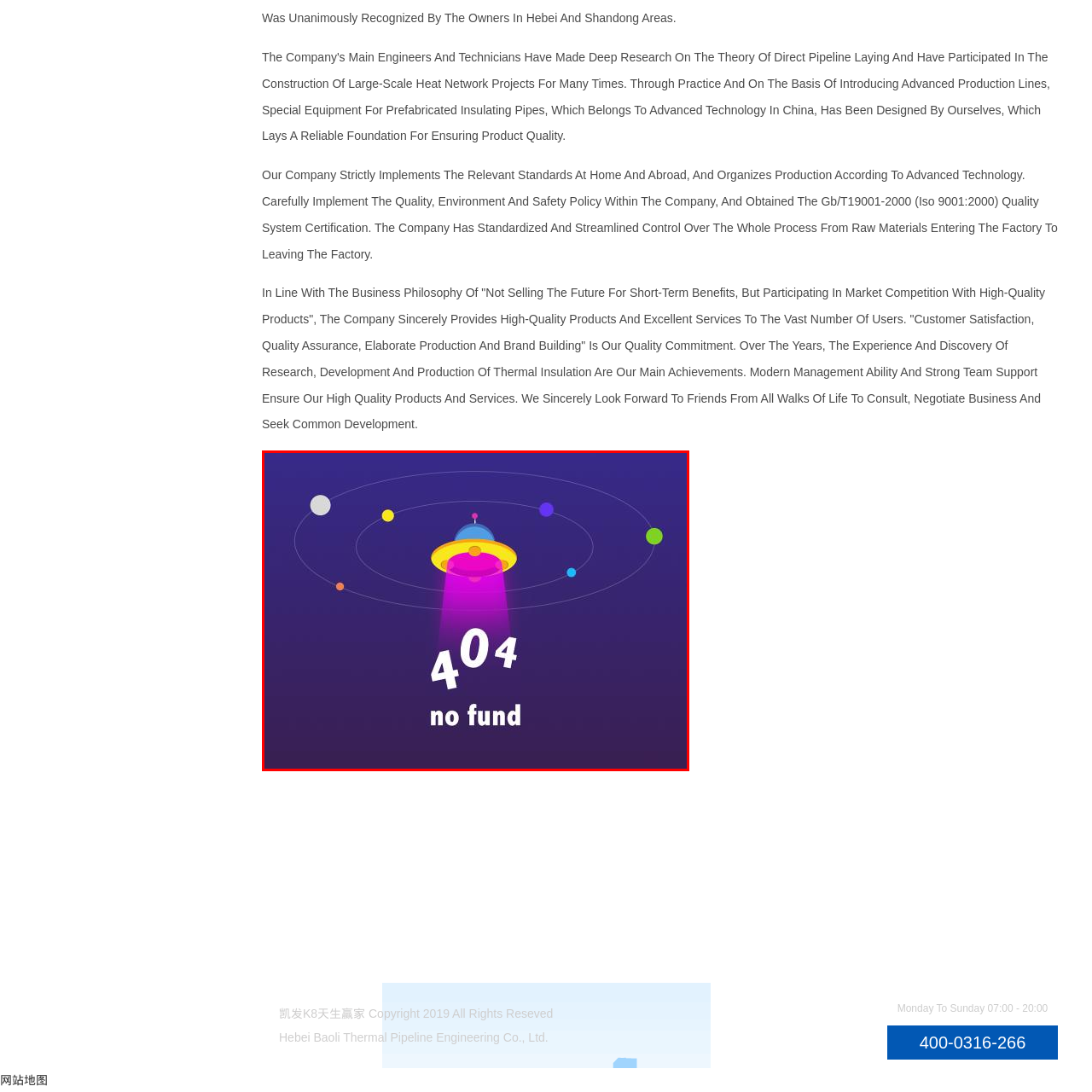View the image inside the red-bordered box and answer the given question using a single word or phrase:
What is the meaning of the '404' text in the image?

Error or missing page